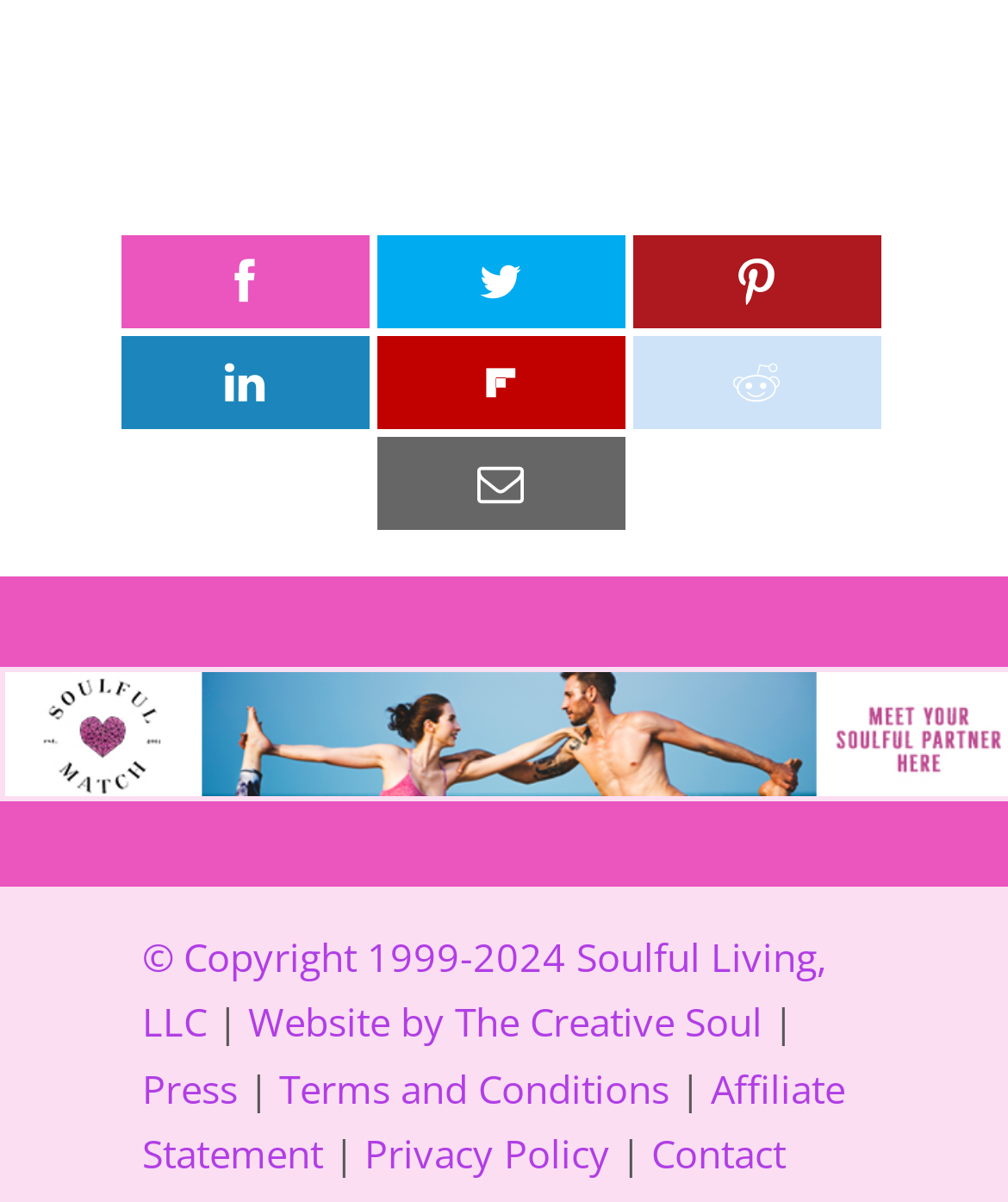What is the purpose of the '|' symbol?
Please provide a single word or phrase answer based on the image.

Separator